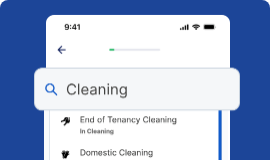Explain in detail what you see in the image.

The image showcases a mobile interface displaying a search bar where users can input queries related to cleaning services. The search field prominently features the term "Cleaning," and beneath it, users are presented with relevant options, including "End of Tenancy Cleaning" and "Domestic Cleaning." The design highlights convenience and accessibility, aimed at helping users easily find and book necessary cleaning services. The overall layout is user-friendly, indicative of a modern app interface, likely aimed at those seeking to arrange professional cleaning solutions efficiently. The background is a deep blue, adding a sleek and appealing aesthetic to the interface.